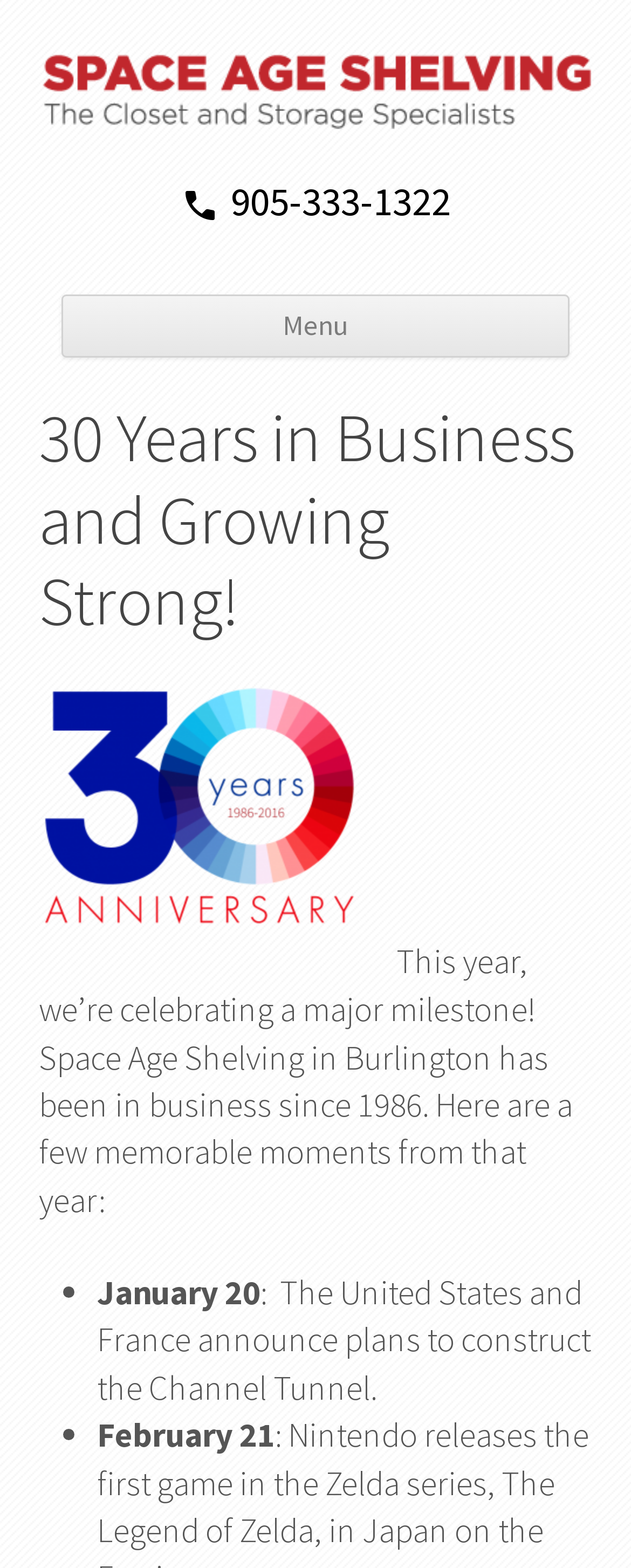Please provide a detailed answer to the question below by examining the image:
What is the name of the company?

I found the company name by looking at the link element with the text 'Space Age Shelving Burlington' which is located at the top of the webpage, and also by reading the heading '30 Years in Business and Growing Strong! - Space Age Shelving Burlington'.